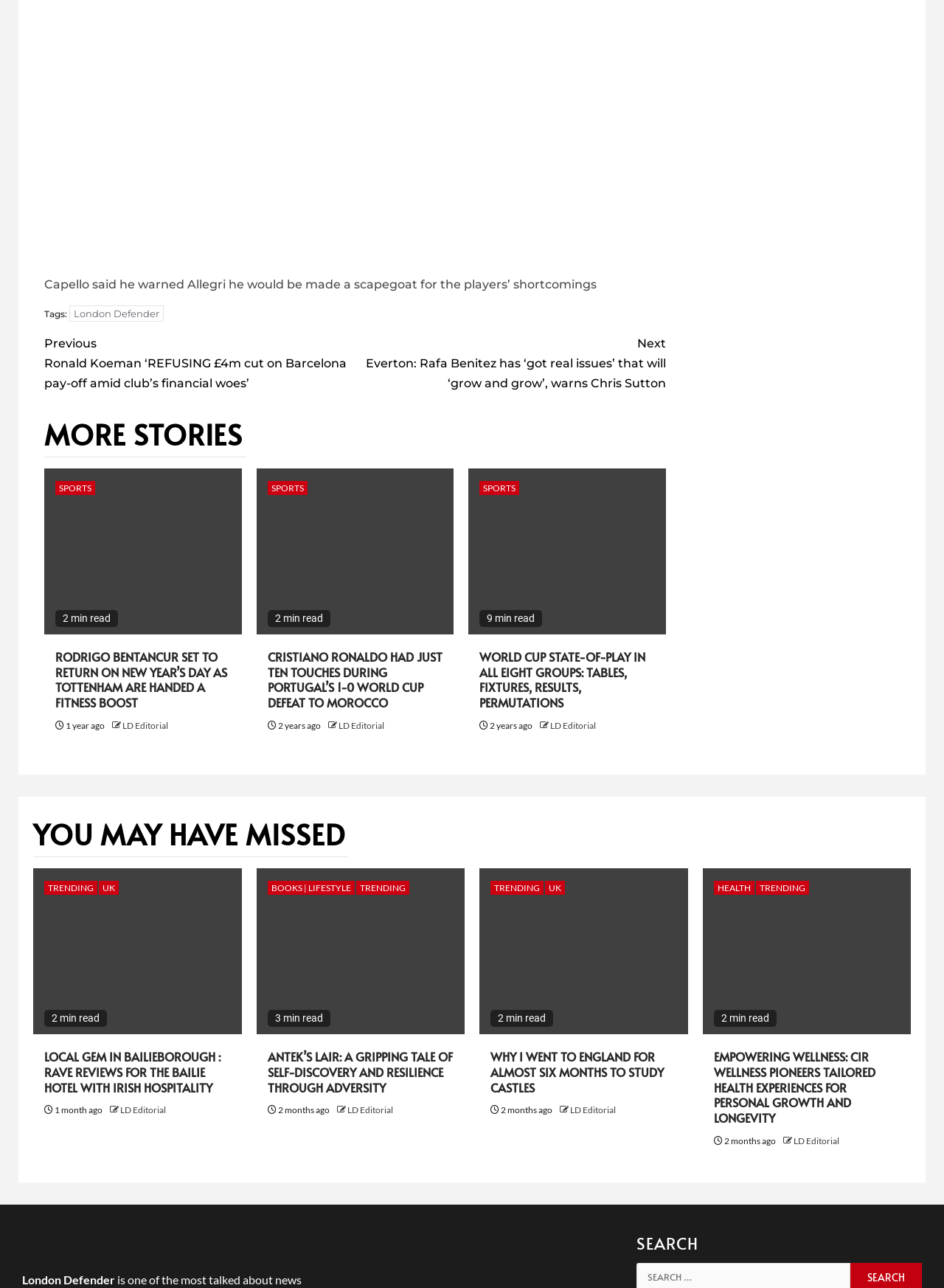Please provide a short answer using a single word or phrase for the question:
What is the category of the article 'EMPOWERING WELLNESS: CIR WELLNESS PIONEERS TAILORED HEALTH EXPERIENCES FOR PERSONAL GROWTH AND LONGEVITY'?

Health